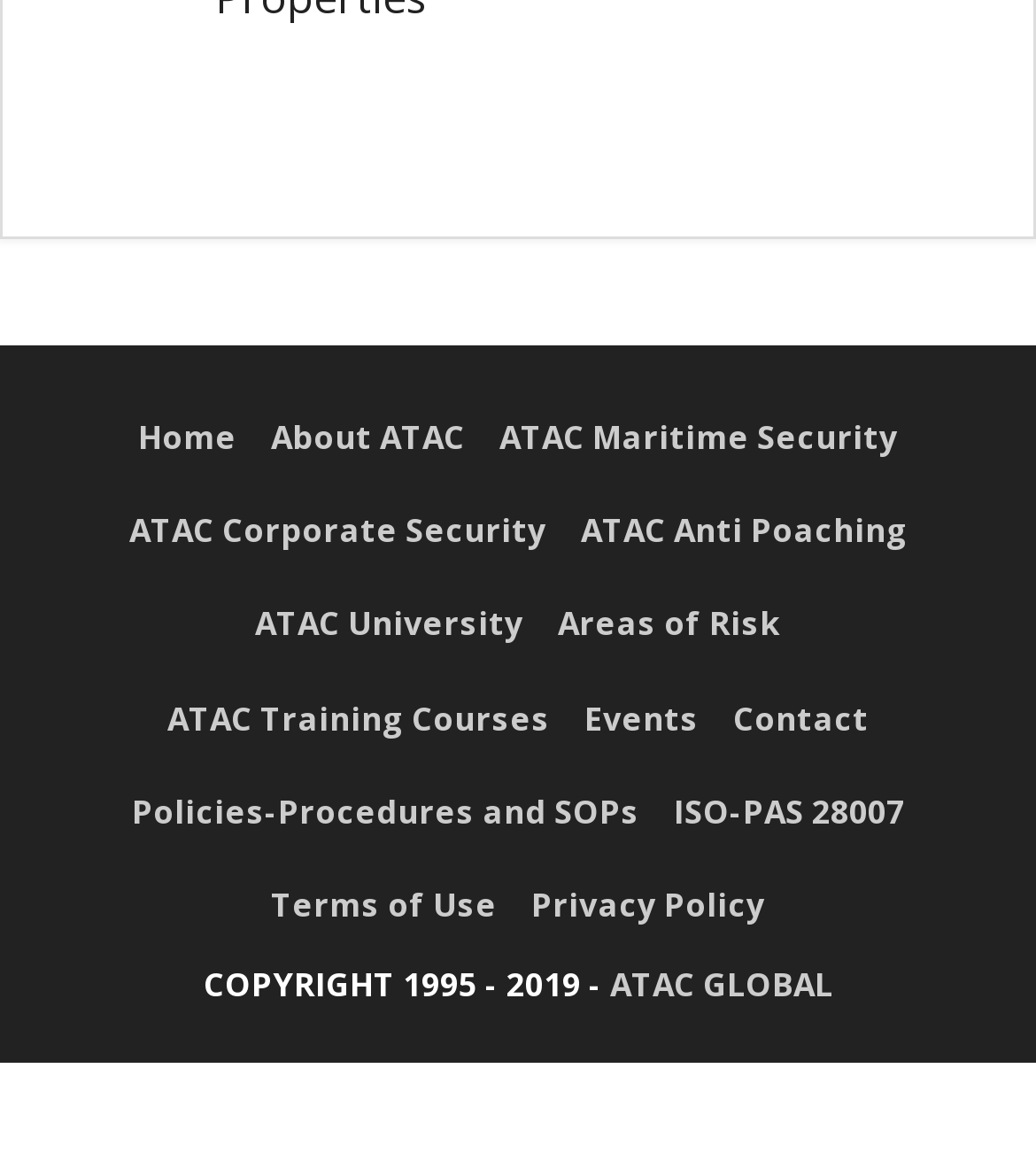Please give a succinct answer to the question in one word or phrase:
What type of security services does the organization offer?

Maritime, Corporate, Anti Poaching